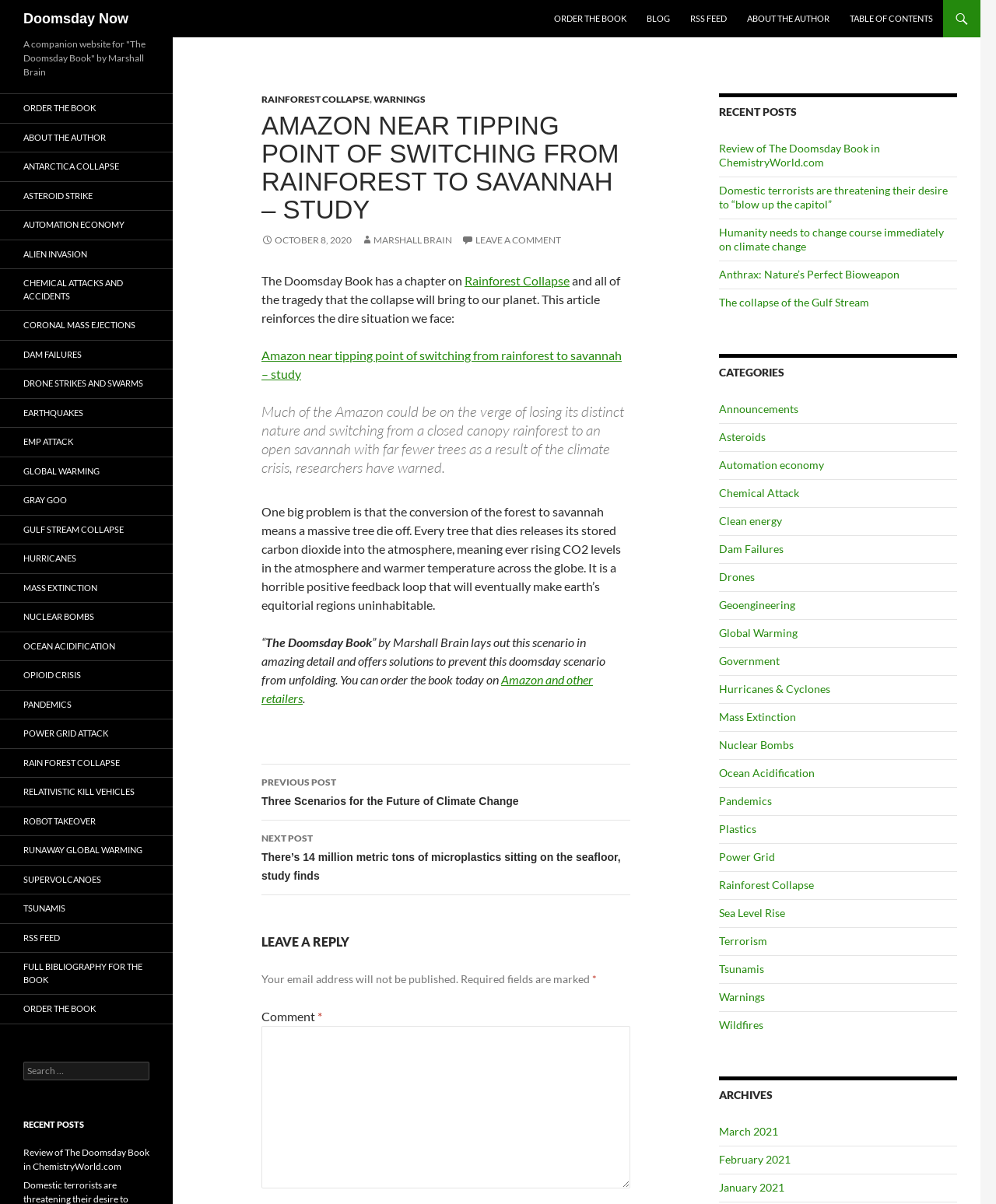Create an in-depth description of the webpage, covering main sections.

This webpage is about the book "The Doomsday Book" by Marshall Brain, which discusses the potential collapse of the Amazon rainforest and its consequences. At the top of the page, there is a heading "Doomsday Now" and a navigation menu with links to "ORDER THE BOOK", "BLOG", "RSS FEED", "ABOUT THE AUTHOR", and "TABLE OF CONTENTS".

Below the navigation menu, there is an article with a heading "AMAZON NEAR TIPPING POINT OF SWITCHING FROM RAINFOREST TO SAVANNAH – STUDY". The article discusses the dire situation of the Amazon rainforest and its potential collapse, citing a study that warns of the consequences of climate change. The article also mentions the book "The Doomsday Book" and its author, Marshall Brain.

To the right of the article, there is a sidebar with several sections. The top section has a heading "Post navigation" with links to previous and next posts. Below that, there is a section with a heading "LEAVE A REPLY" where users can enter their comments. Further down, there is a section with a heading "RECENT POSTS" that lists several recent articles, and another section with a heading "CATEGORIES" that lists various categories such as "Announcements", "Asteroids", "Automation economy", and more.

At the bottom of the page, there is a section with a heading "ARCHIVES" that lists links to archives from March 2021, February 2021, and January 2021.